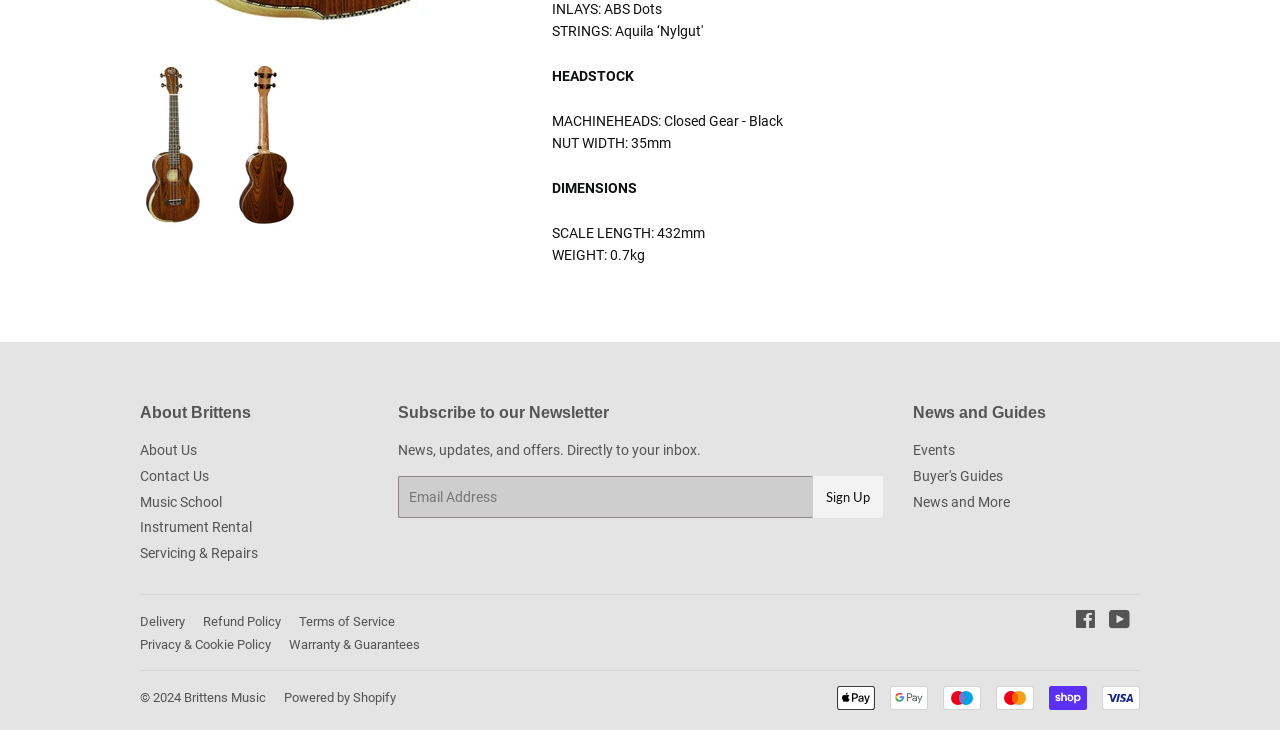Show the bounding box coordinates of the region that should be clicked to follow the instruction: "Click the 'Get Form' button."

None